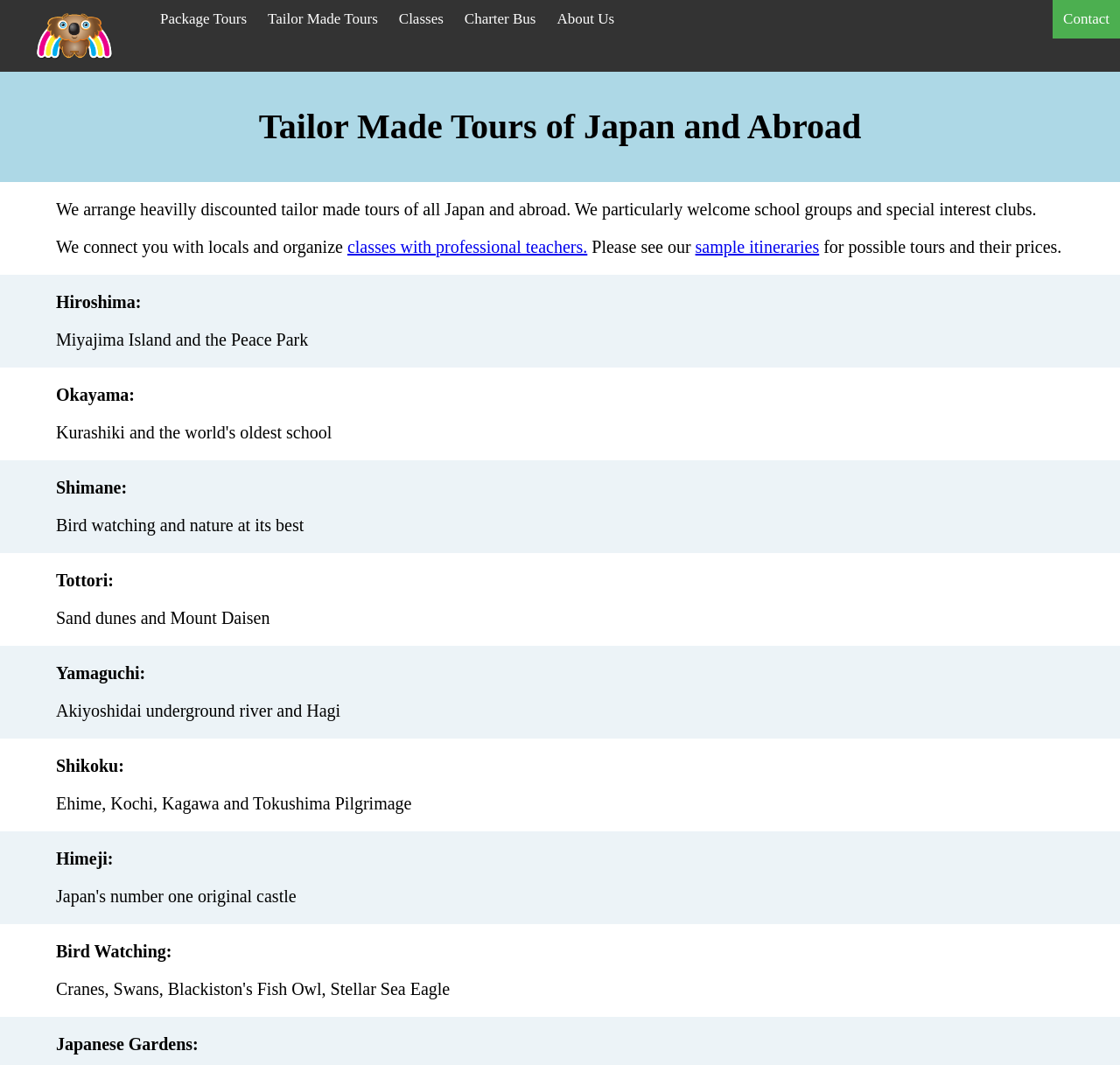Please answer the following question using a single word or phrase: 
What type of tours does the website offer?

Private or group sightseeing tours